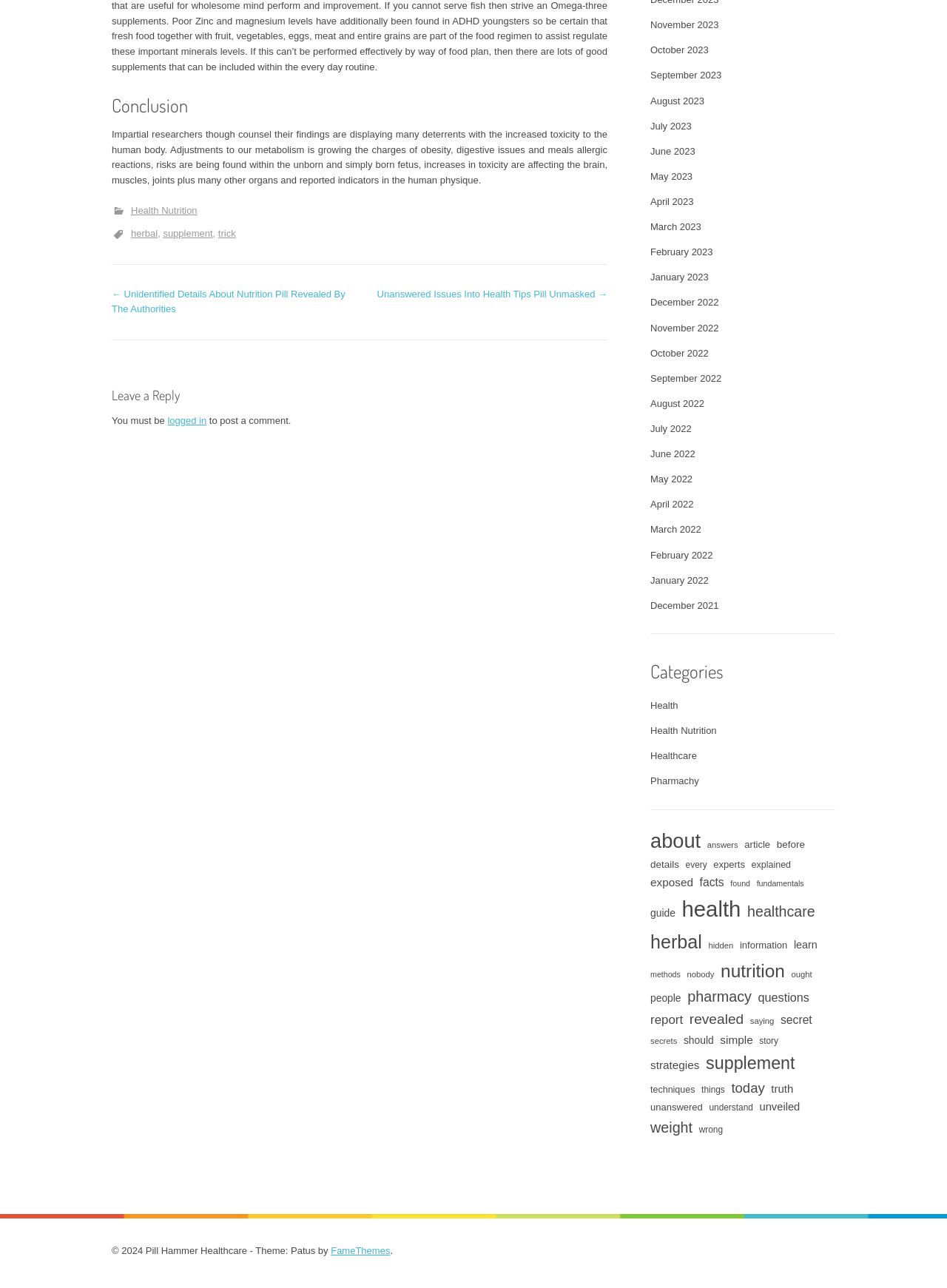What is the purpose of the 'Leave a Reply' section?
Using the image, provide a detailed and thorough answer to the question.

The 'Leave a Reply' section is likely intended for users to post comments or feedback on the webpage's content, as indicated by the text 'You must be logged in to post a comment'.